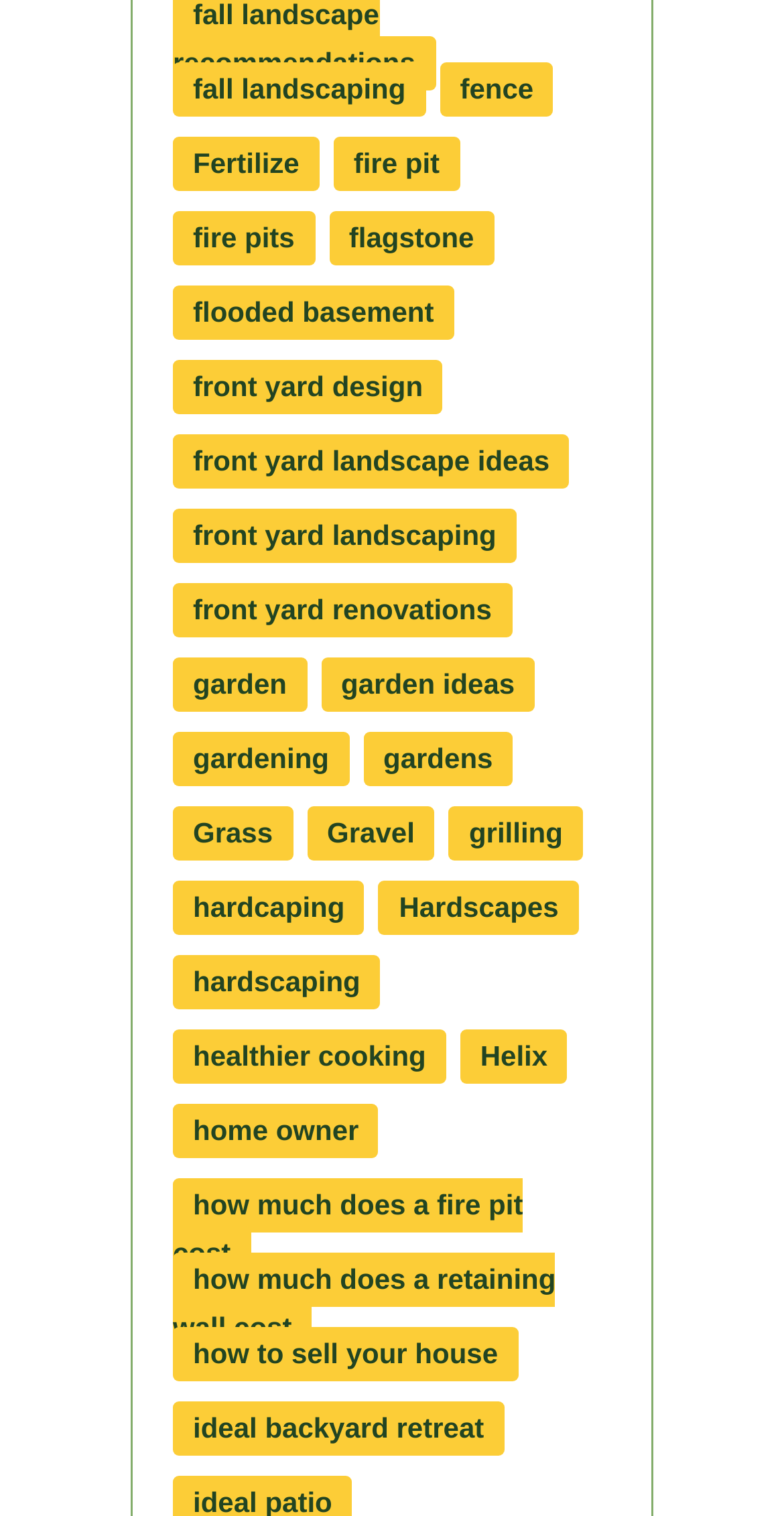Provide the bounding box coordinates for the specified HTML element described in this description: "fire pit". The coordinates should be four float numbers ranging from 0 to 1, in the format [left, top, right, bottom].

[0.425, 0.09, 0.586, 0.126]